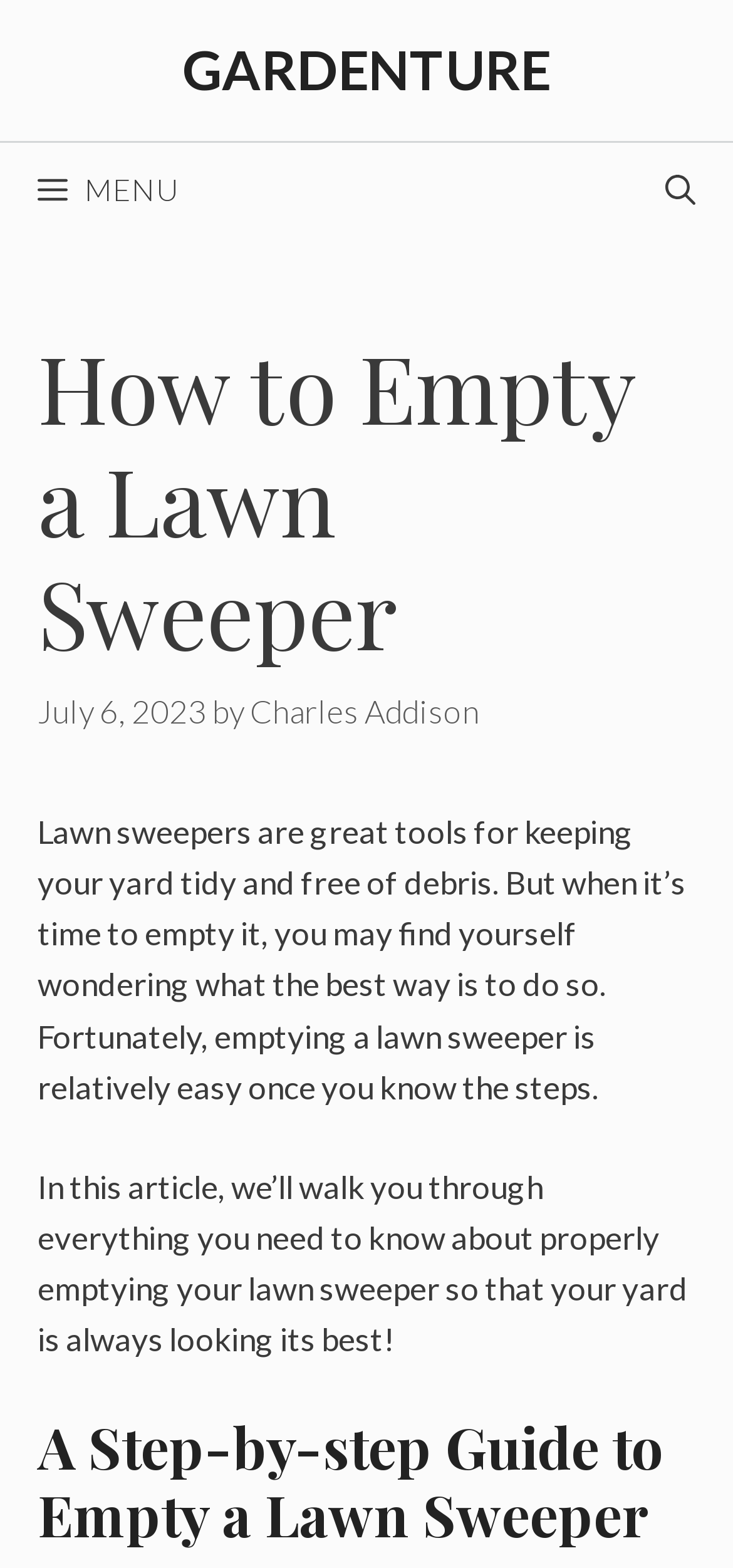Examine the image carefully and respond to the question with a detailed answer: 
What is the date of the article?

I found the date of the article by looking at the time element in the content section, which is located below the main heading. The time element contains the static text 'July 6, 2023'.